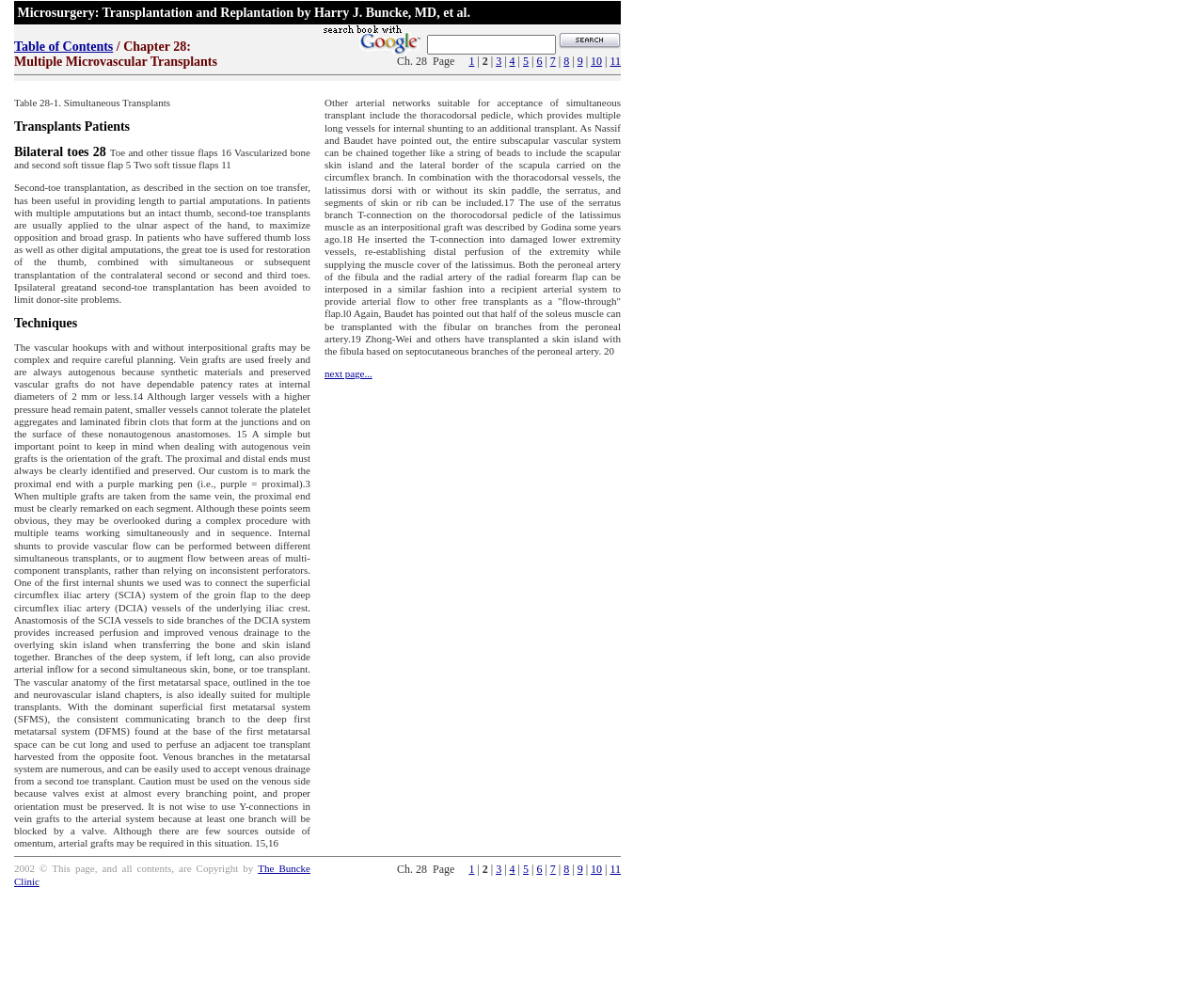What is the name of the artery system mentioned in the text?
Your answer should be a single word or phrase derived from the screenshot.

Superficial circumflex iliac artery